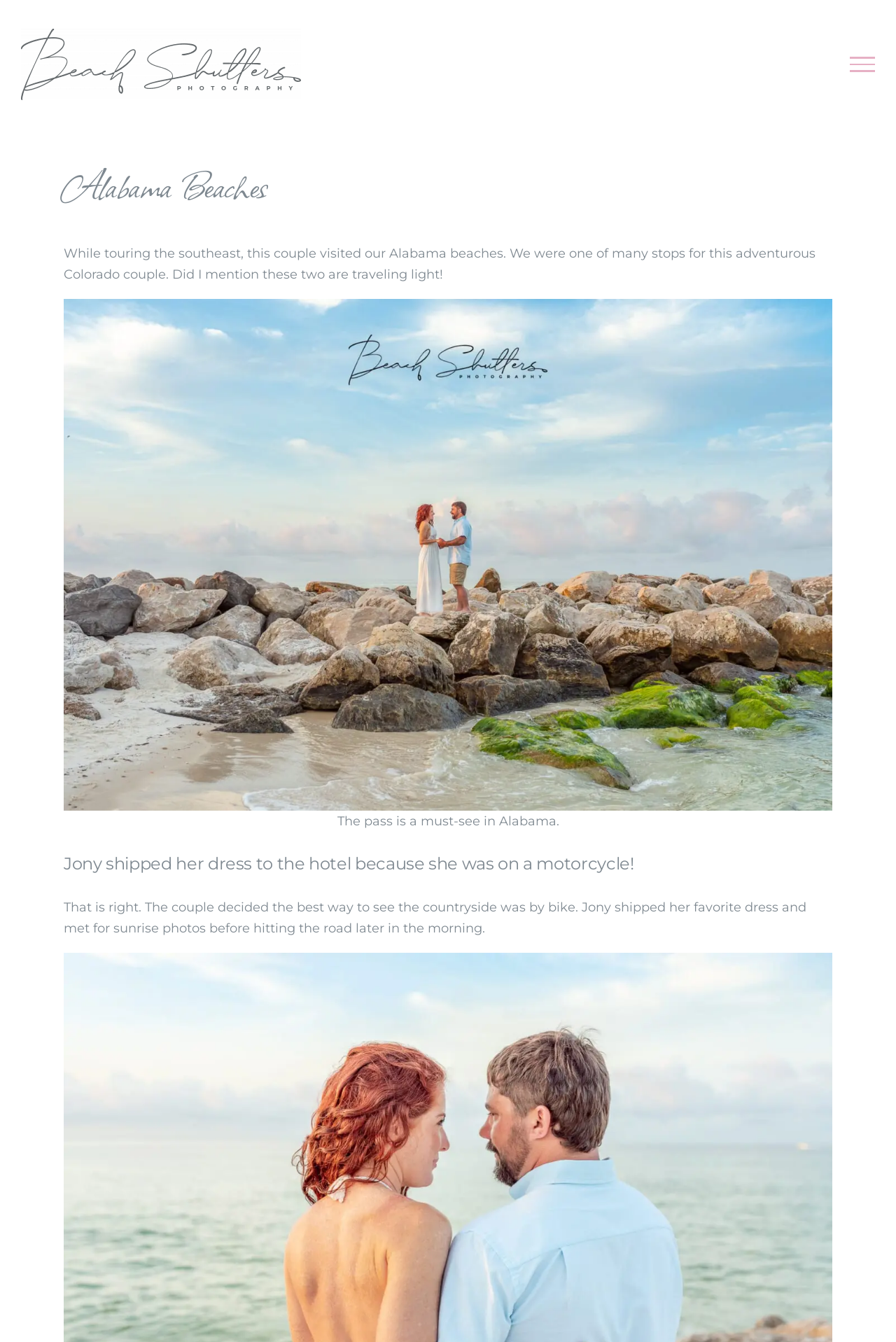What is the location mentioned in the text?
Using the information from the image, answer the question thoroughly.

The location mentioned in the text is Alabama, which is mentioned in the sentence 'While touring the southeast, this couple visited our Alabama beaches.'.